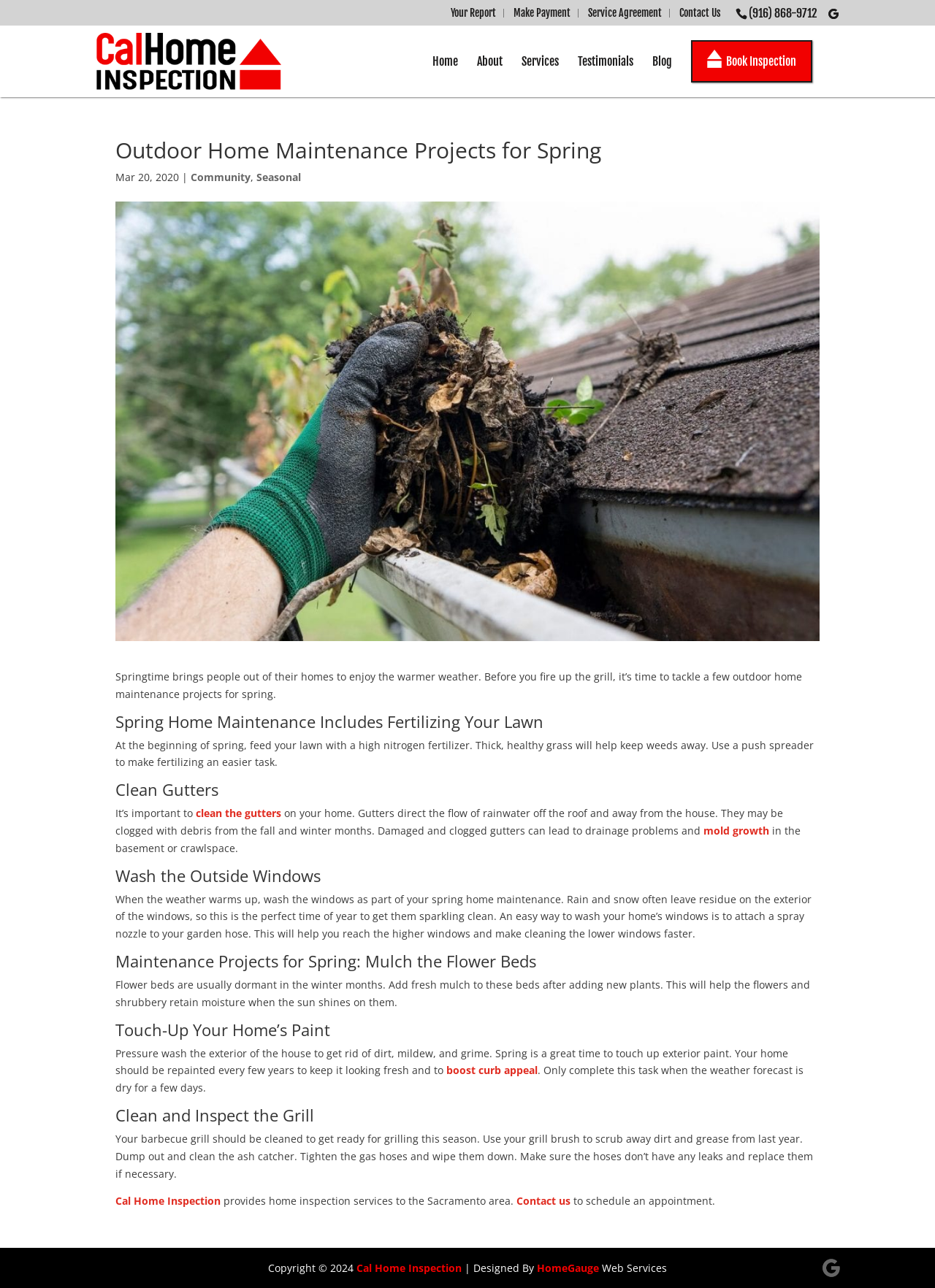Using the information in the image, could you please answer the following question in detail:
How often should you repaint the exterior of your house?

I found this information by reading the section 'Touch-Up Your Home’s Paint' on the webpage, which suggests repainting the exterior of the house every few years to keep it looking fresh and to boost curb appeal.